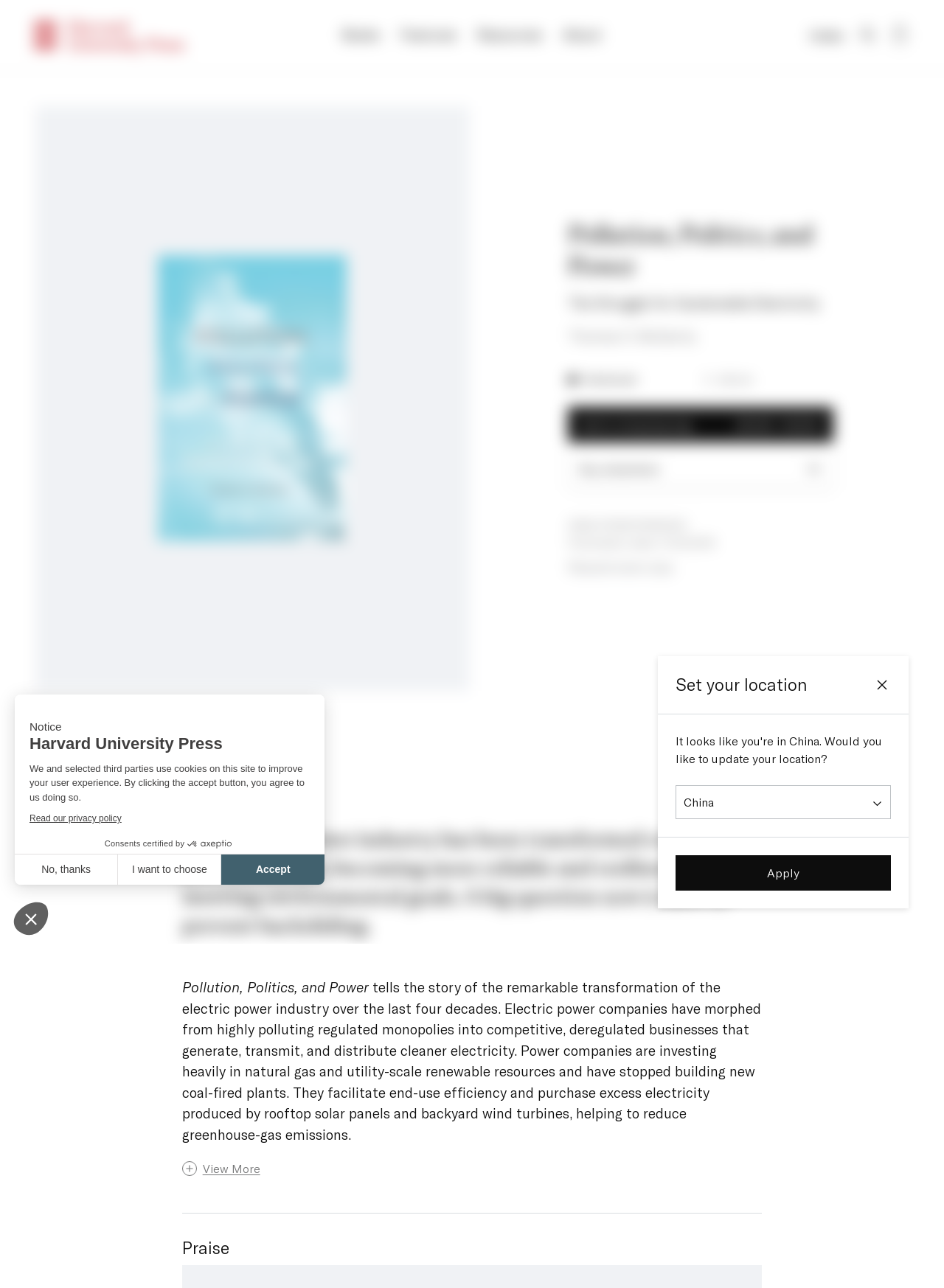What is the publication date of the book? From the image, respond with a single word or brief phrase.

11/19/2019